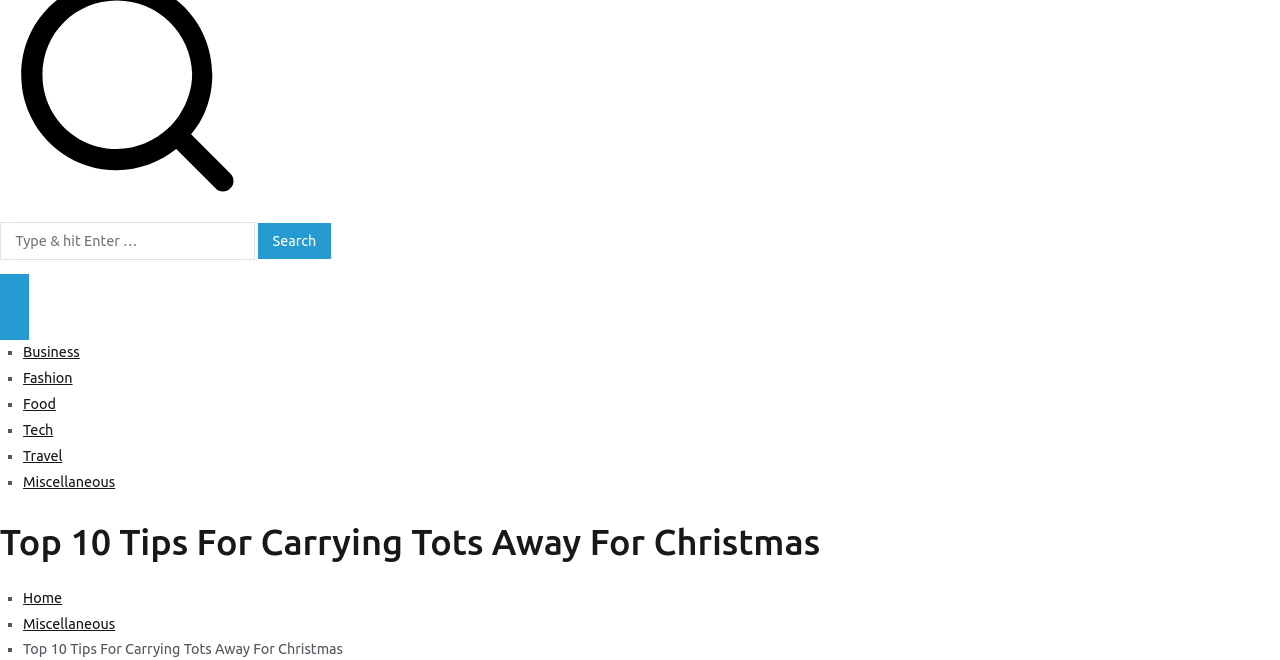What is the function of the button with the '■' icon?
Could you give a comprehensive explanation in response to this question?

The button with the '■' icon is used as a list marker, indicating the start of a new list item. It is used consistently throughout the webpage to separate list items.